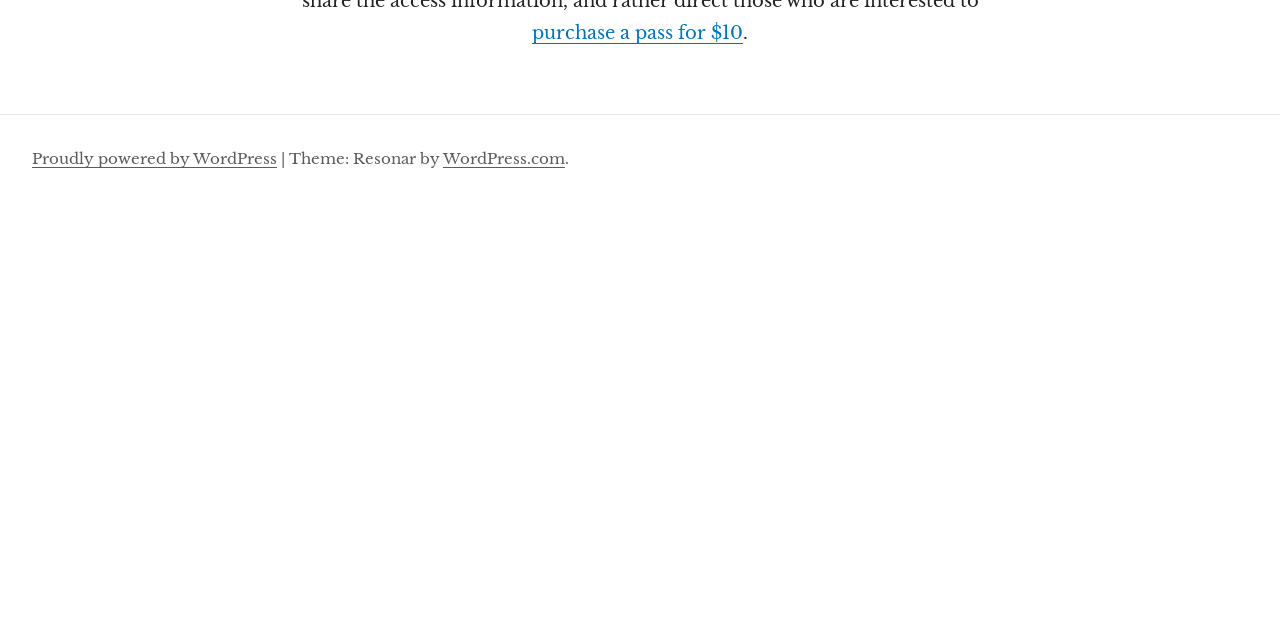Give the bounding box coordinates for this UI element: "WordPress.com". The coordinates should be four float numbers between 0 and 1, arranged as [left, top, right, bottom].

[0.346, 0.233, 0.441, 0.262]